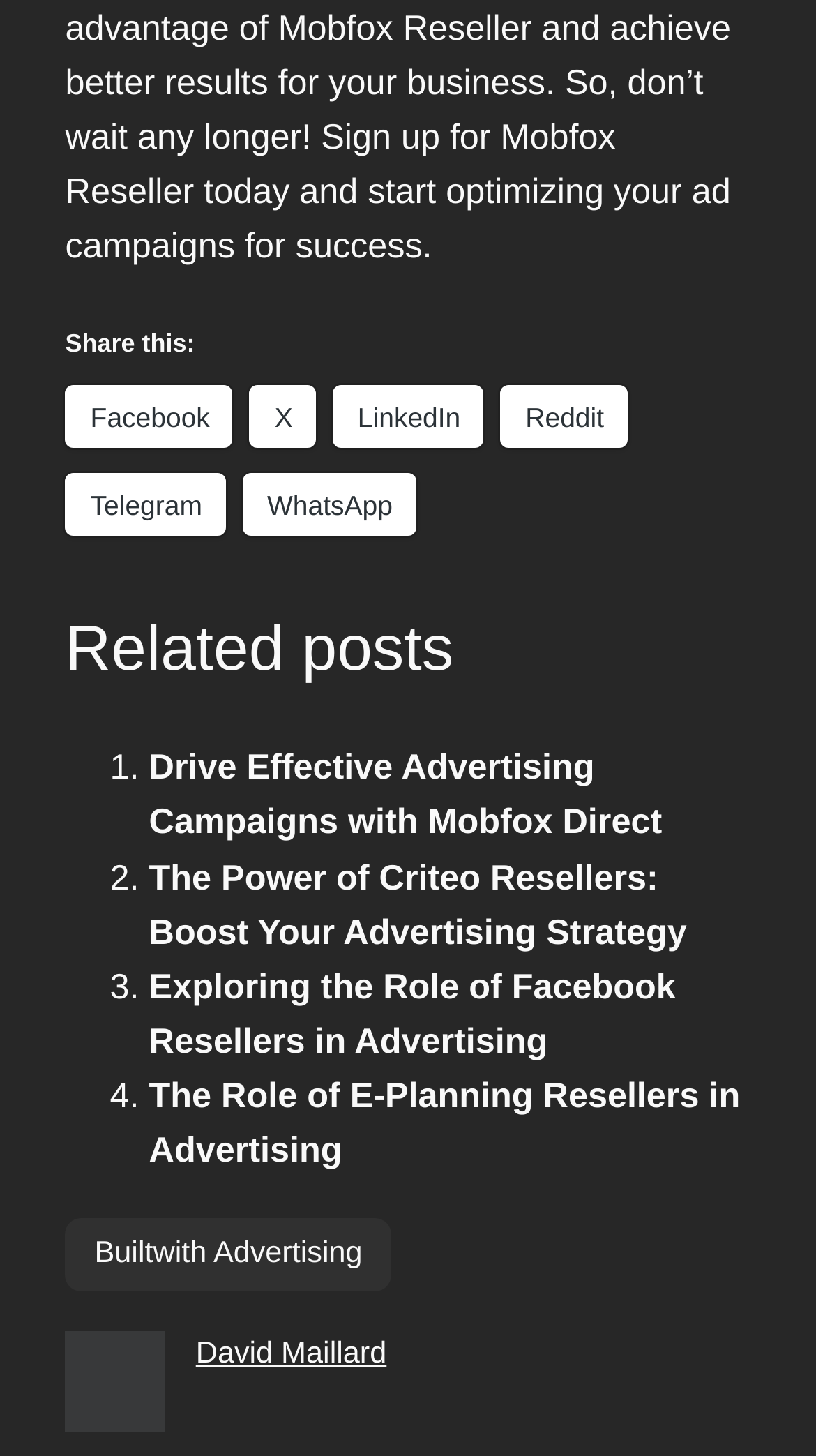Identify the bounding box coordinates of the clickable region required to complete the instruction: "Check David Maillard's profile". The coordinates should be given as four float numbers within the range of 0 and 1, i.e., [left, top, right, bottom].

[0.24, 0.918, 0.474, 0.941]